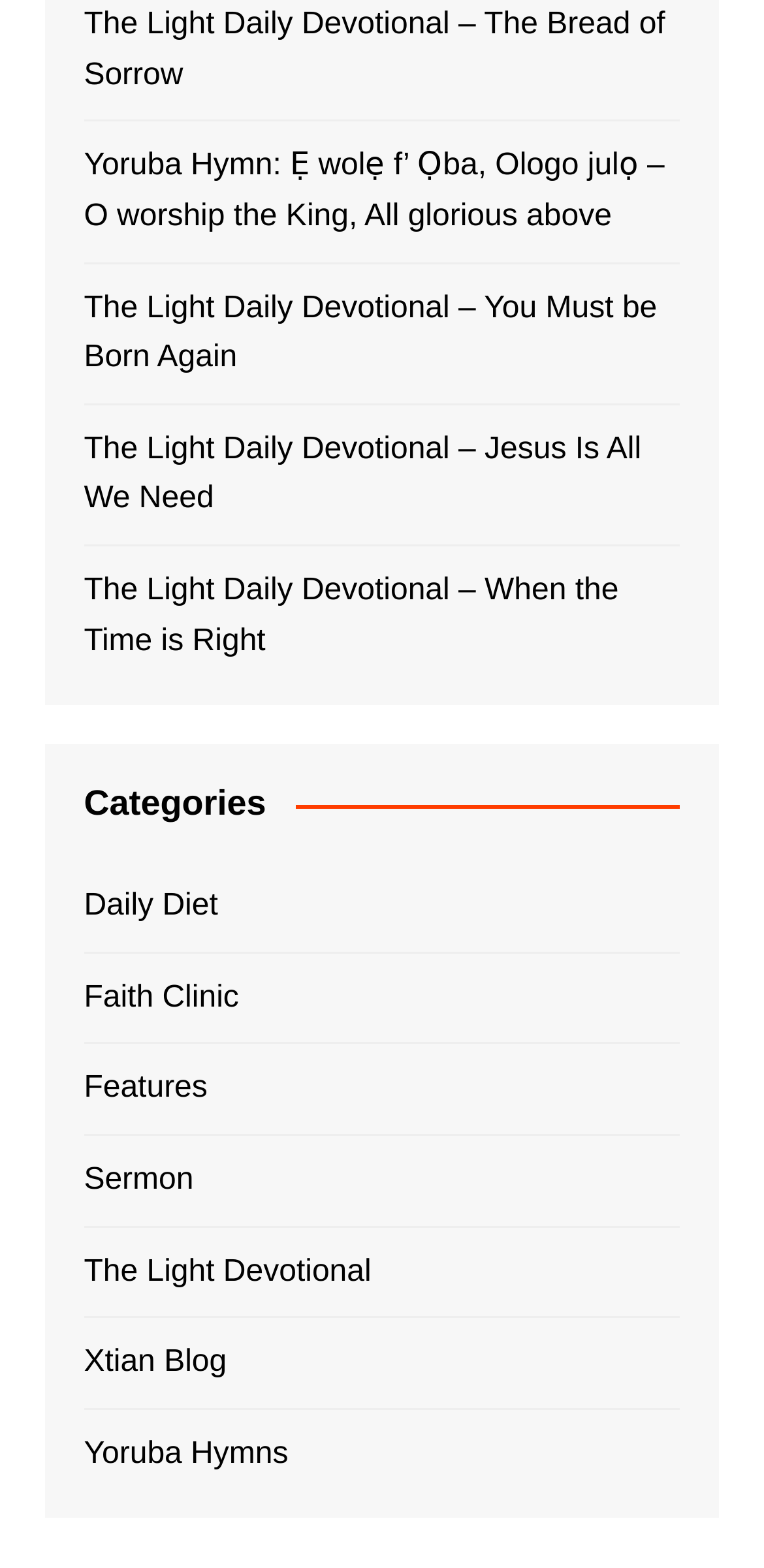Specify the bounding box coordinates for the region that must be clicked to perform the given instruction: "explore Yoruba Hymns".

[0.11, 0.912, 0.377, 0.944]